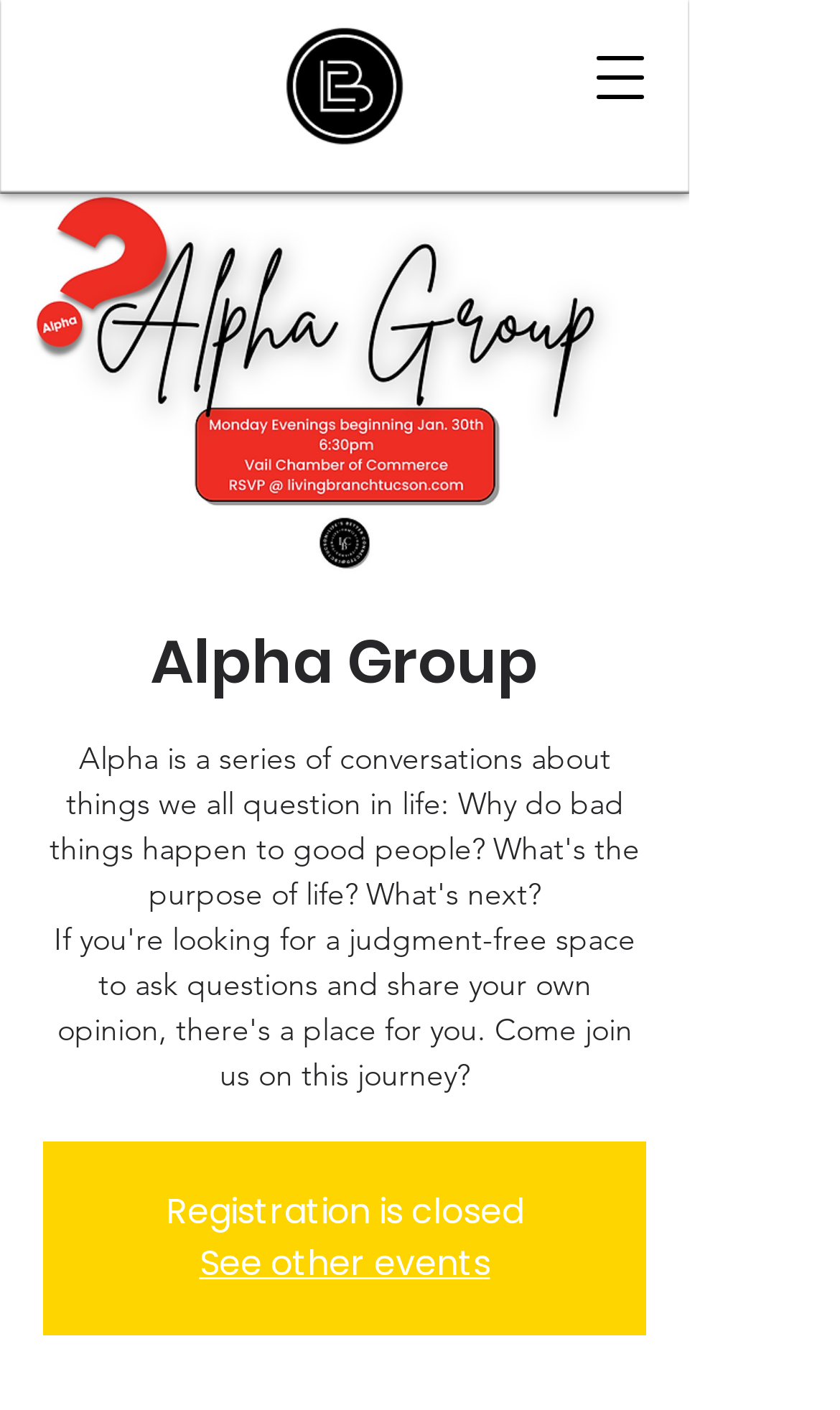Please locate the UI element described by "See other events" and provide its bounding box coordinates.

[0.237, 0.879, 0.583, 0.914]